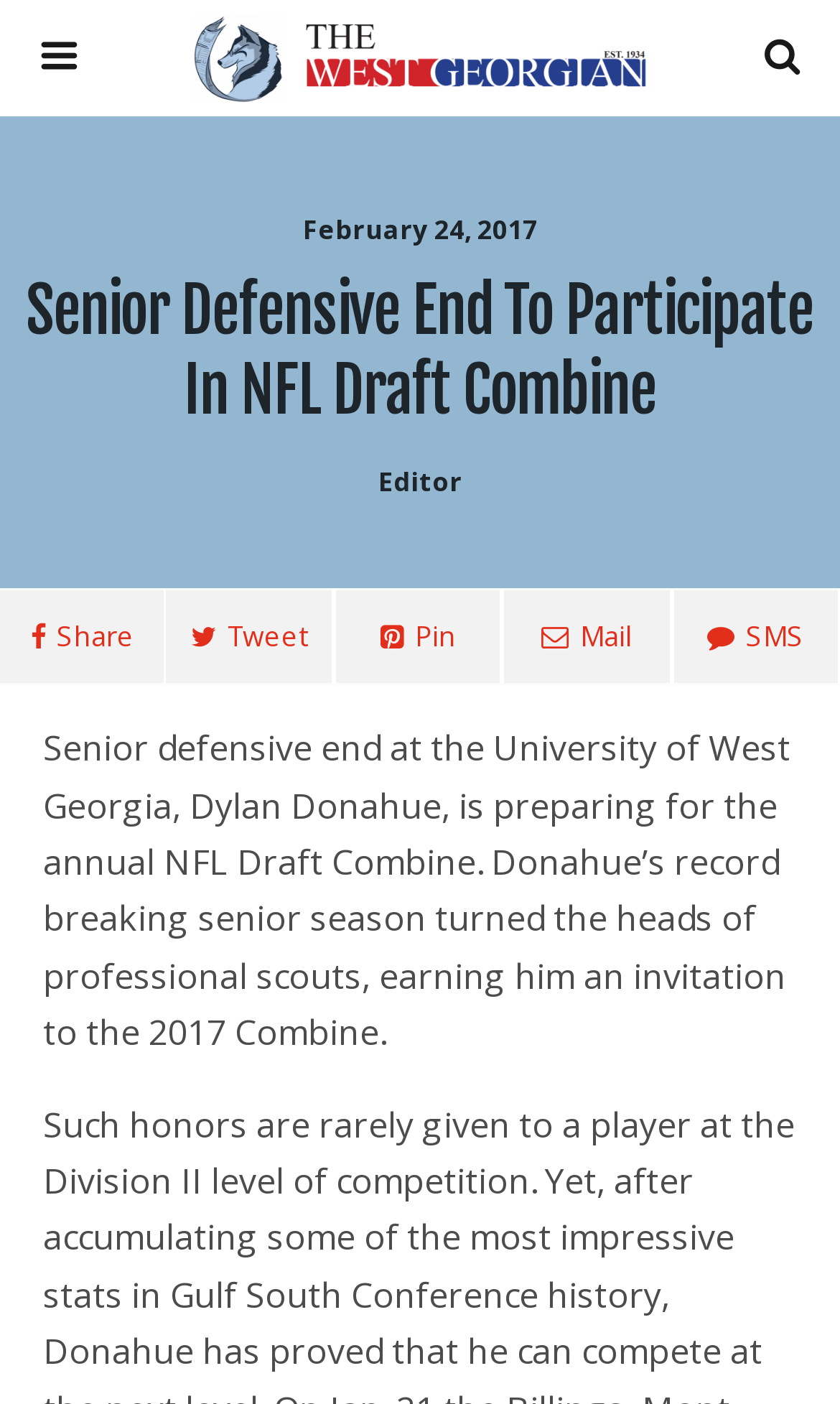Who is the author of the article?
Provide an in-depth and detailed explanation in response to the question.

I found the author of the article by looking at the static text element with the content 'Editor' which is located below the main heading of the webpage.